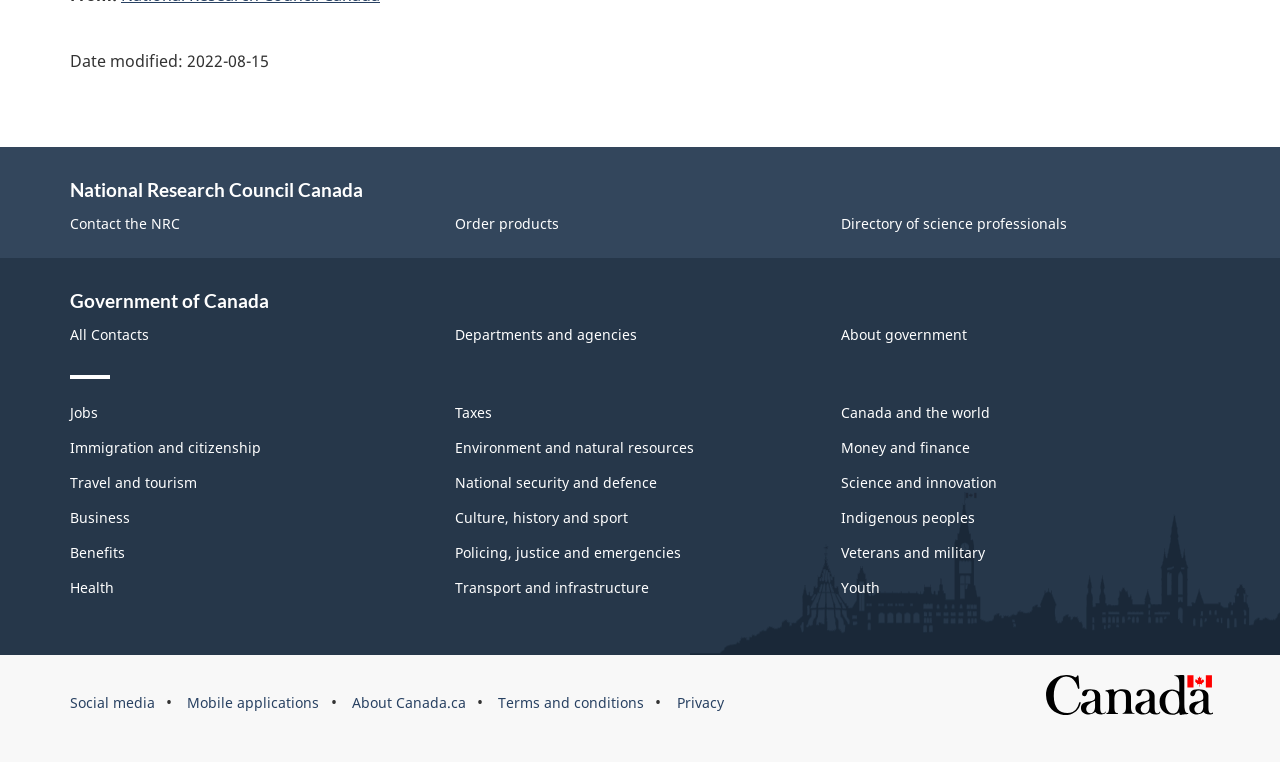Identify the bounding box coordinates of the clickable section necessary to follow the following instruction: "Click Contact the NRC". The coordinates should be presented as four float numbers from 0 to 1, i.e., [left, top, right, bottom].

[0.055, 0.281, 0.141, 0.305]